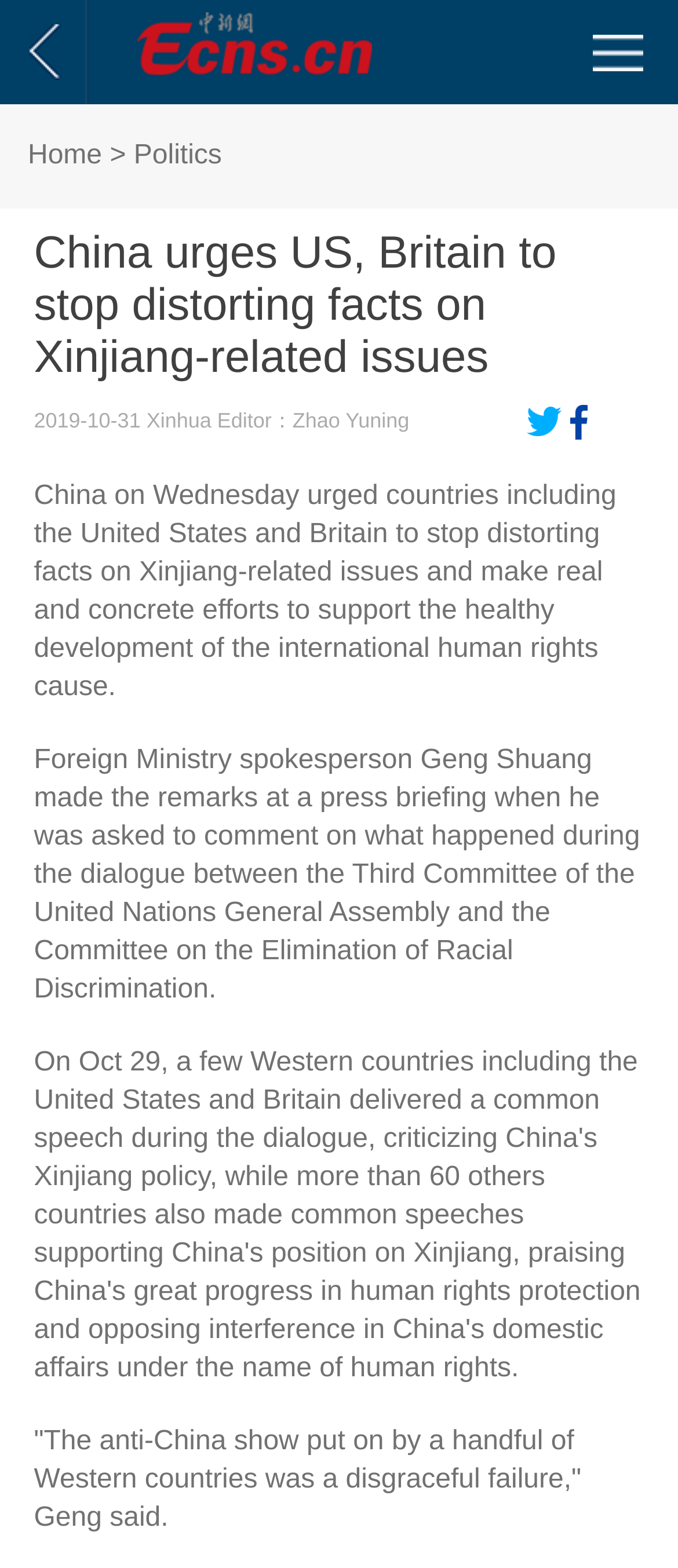Based on the image, please respond to the question with as much detail as possible:
What is the date of the news article?

I found the date of the news article by looking at the text '2019-10-31 Xinhua Editor：Zhao Yuning' which is located at the top of the webpage, below the main heading.